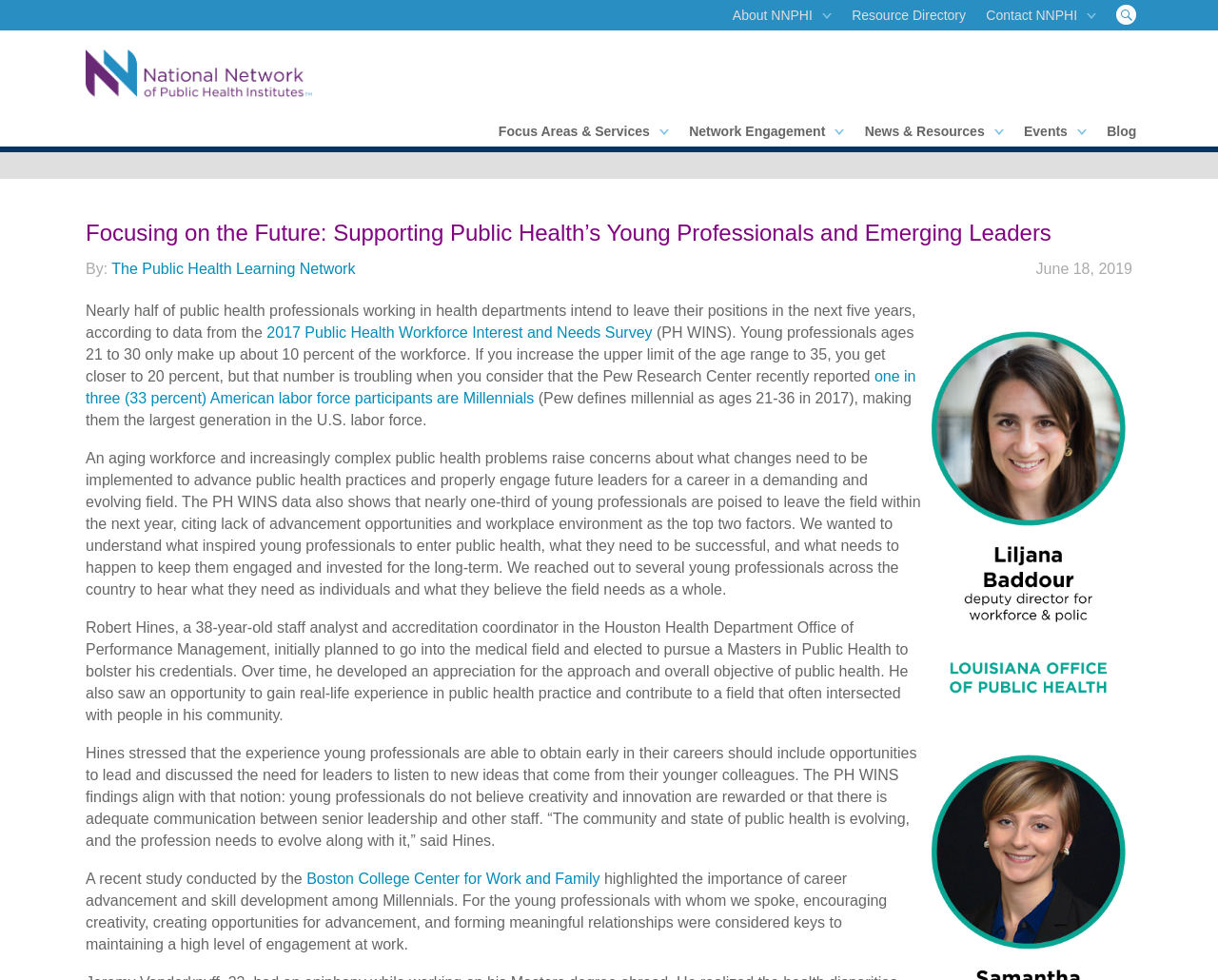Could you locate the bounding box coordinates for the section that should be clicked to accomplish this task: "Explore the NNPHI Team".

[0.593, 0.031, 0.691, 0.062]